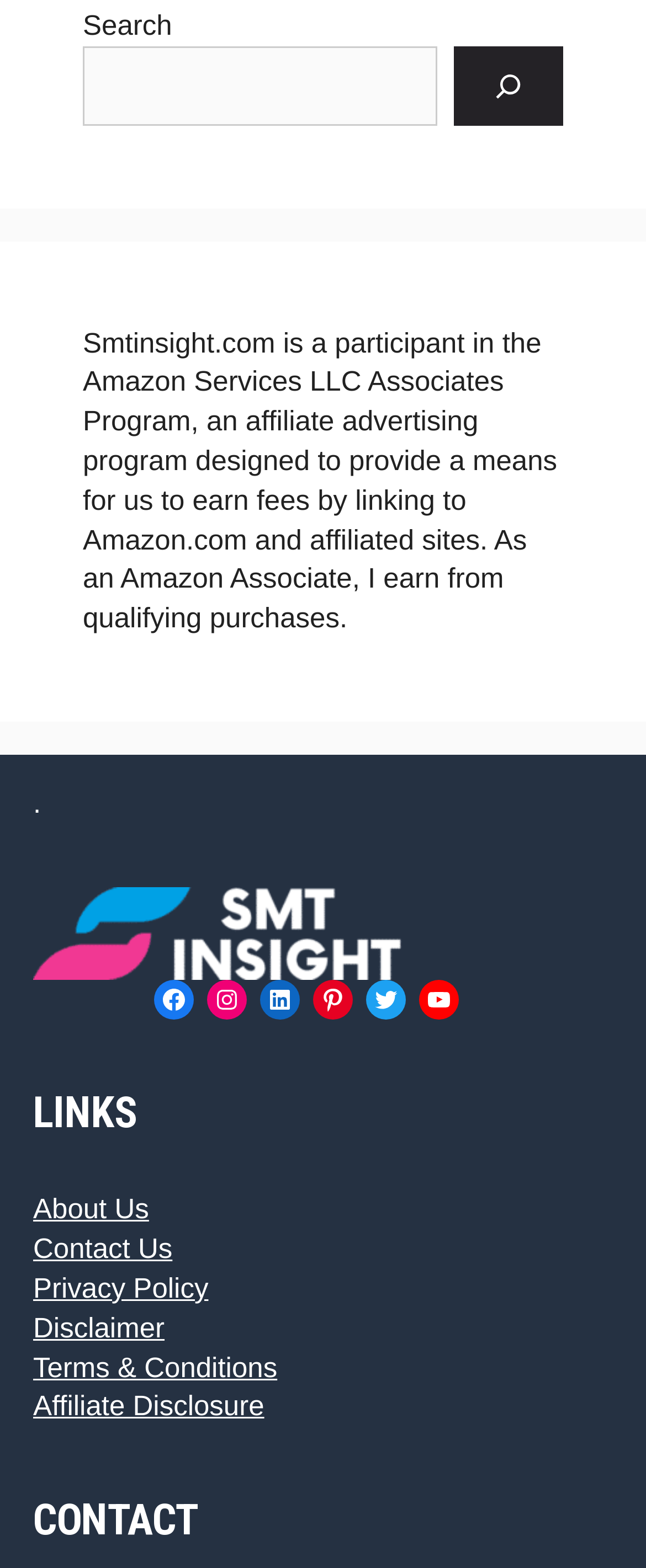Use one word or a short phrase to answer the question provided: 
How many sections are there below the search bar?

5